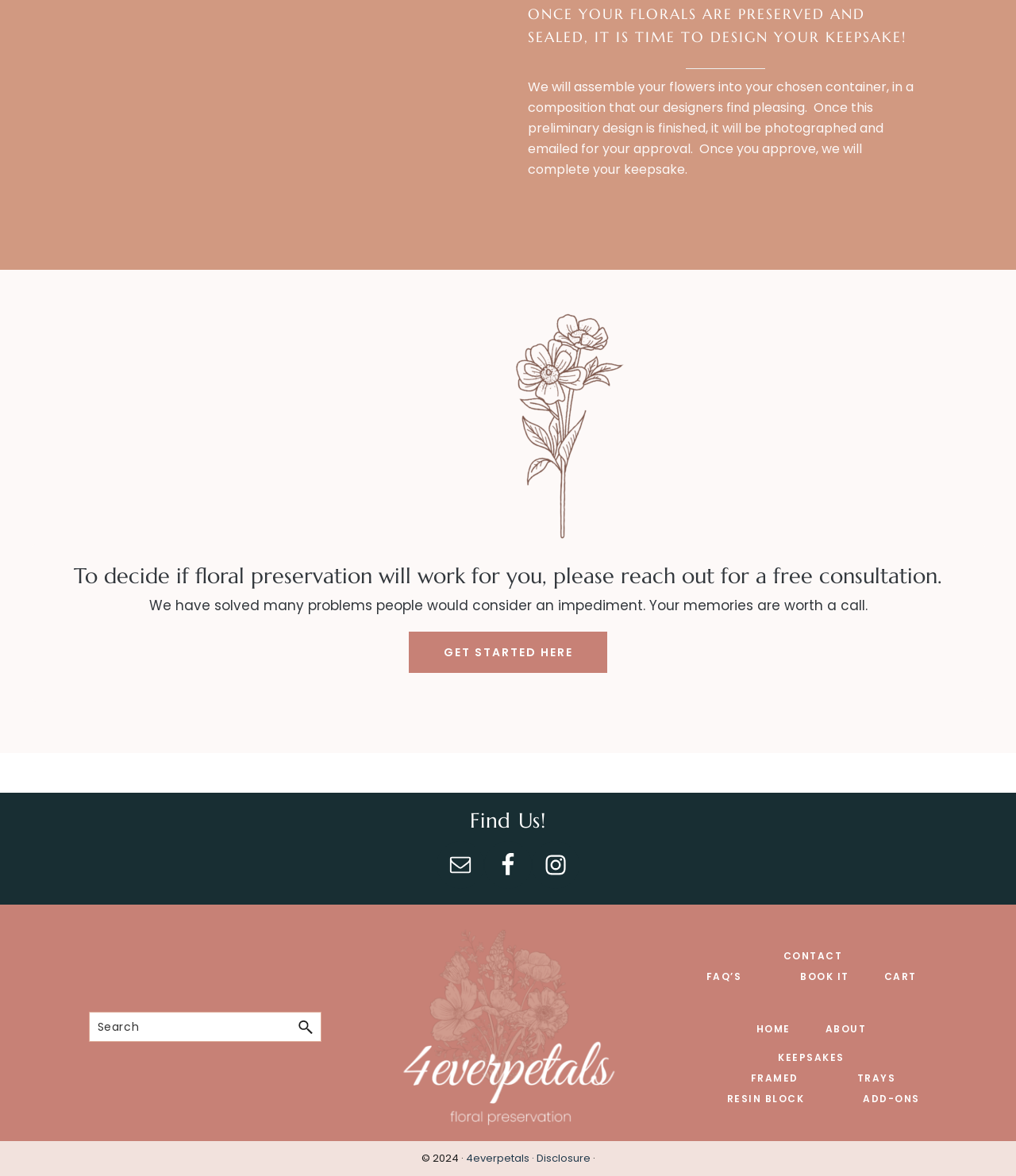Using the provided element description: "home", identify the bounding box coordinates. The coordinates should be four floats between 0 and 1 in the order [left, top, right, bottom].

[0.729, 0.862, 0.794, 0.887]